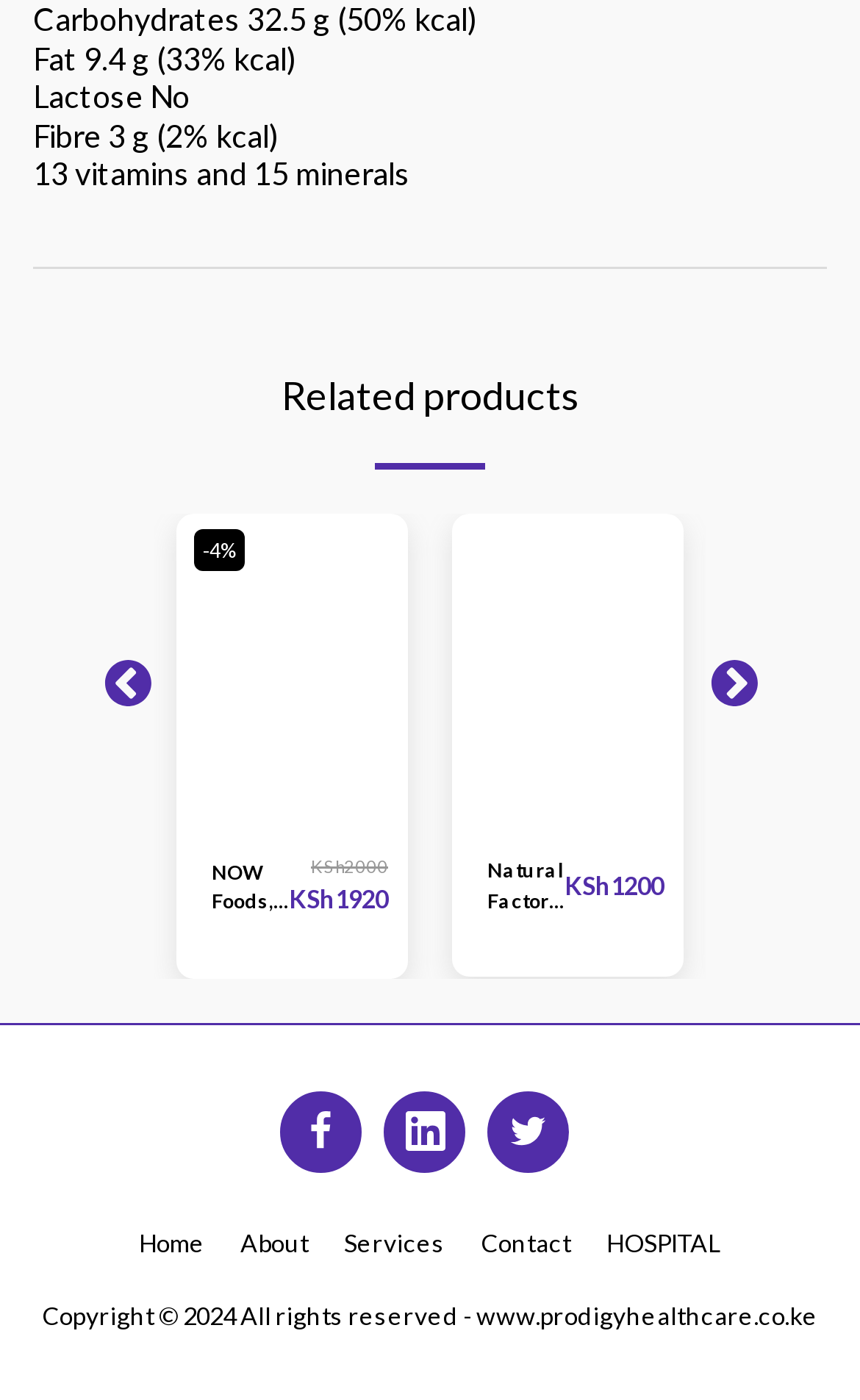Locate the bounding box coordinates of the element that needs to be clicked to carry out the instruction: "Visit About page". The coordinates should be given as four float numbers ranging from 0 to 1, i.e., [left, top, right, bottom].

[0.279, 0.873, 0.359, 0.904]